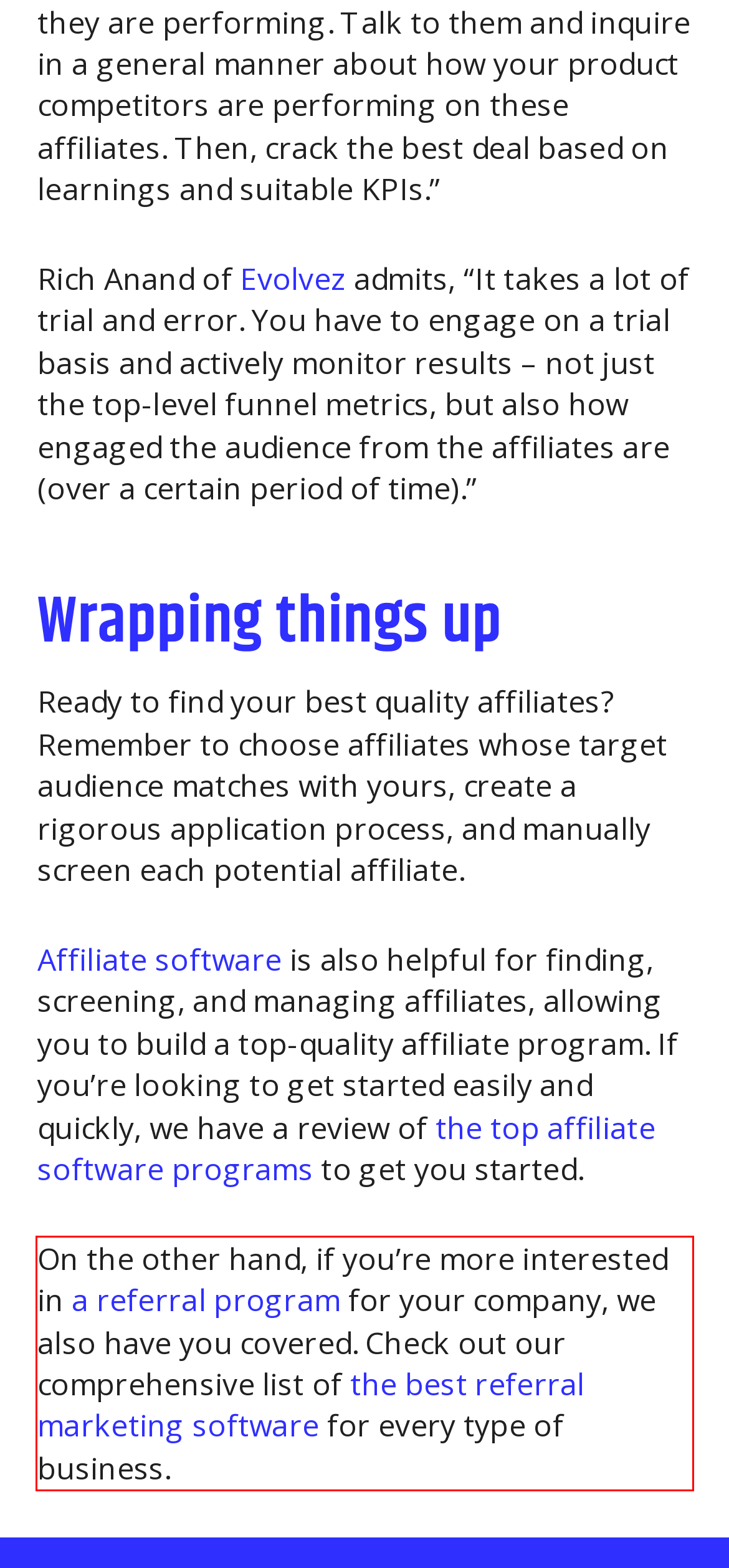Please analyze the screenshot of a webpage and extract the text content within the red bounding box using OCR.

On the other hand, if you’re more interested in a referral program for your company, we also have you covered. Check out our comprehensive list of the best referral marketing software for every type of business.